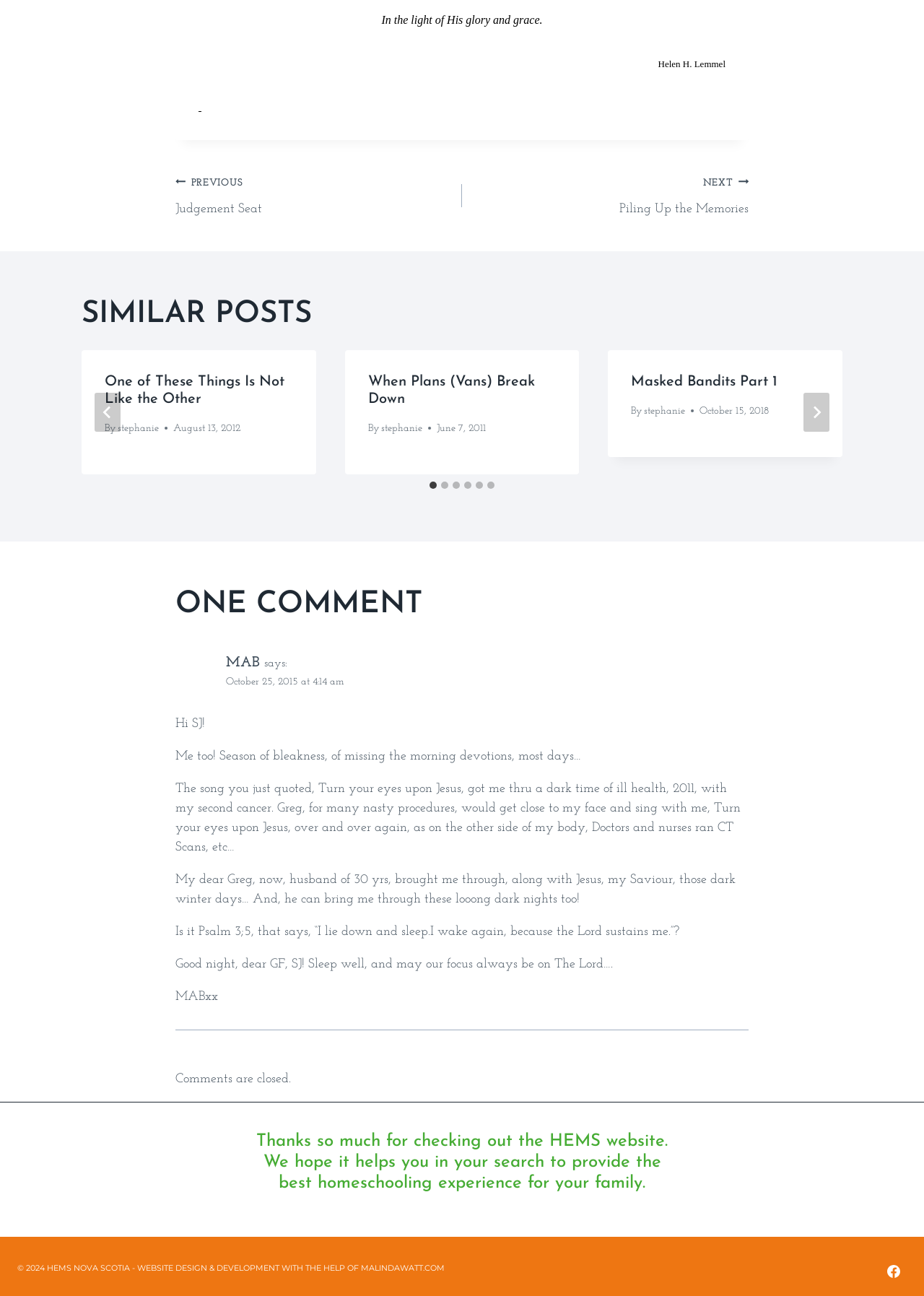Based on the image, give a detailed response to the question: What social media platform is linked at the bottom of the webpage?

I found the social media platform by looking at the link element at the bottom of the webpage, which says 'Facebook' and has an image of the Facebook logo.